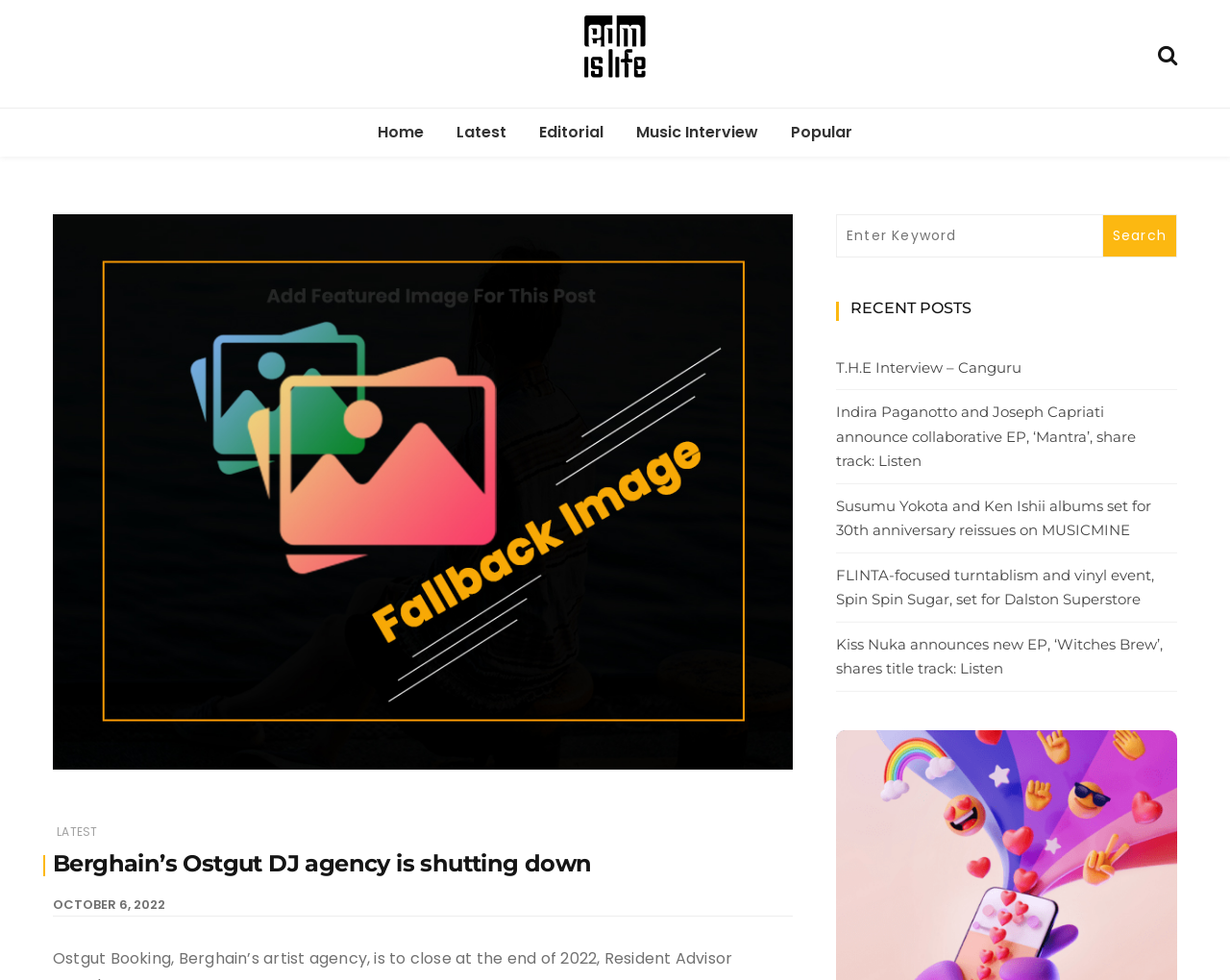For the following element description, predict the bounding box coordinates in the format (top-left x, top-left y, bottom-right x, bottom-right y). All values should be floating point numbers between 0 and 1. Description: EDM Is Life

[0.5, 0.08, 0.655, 0.135]